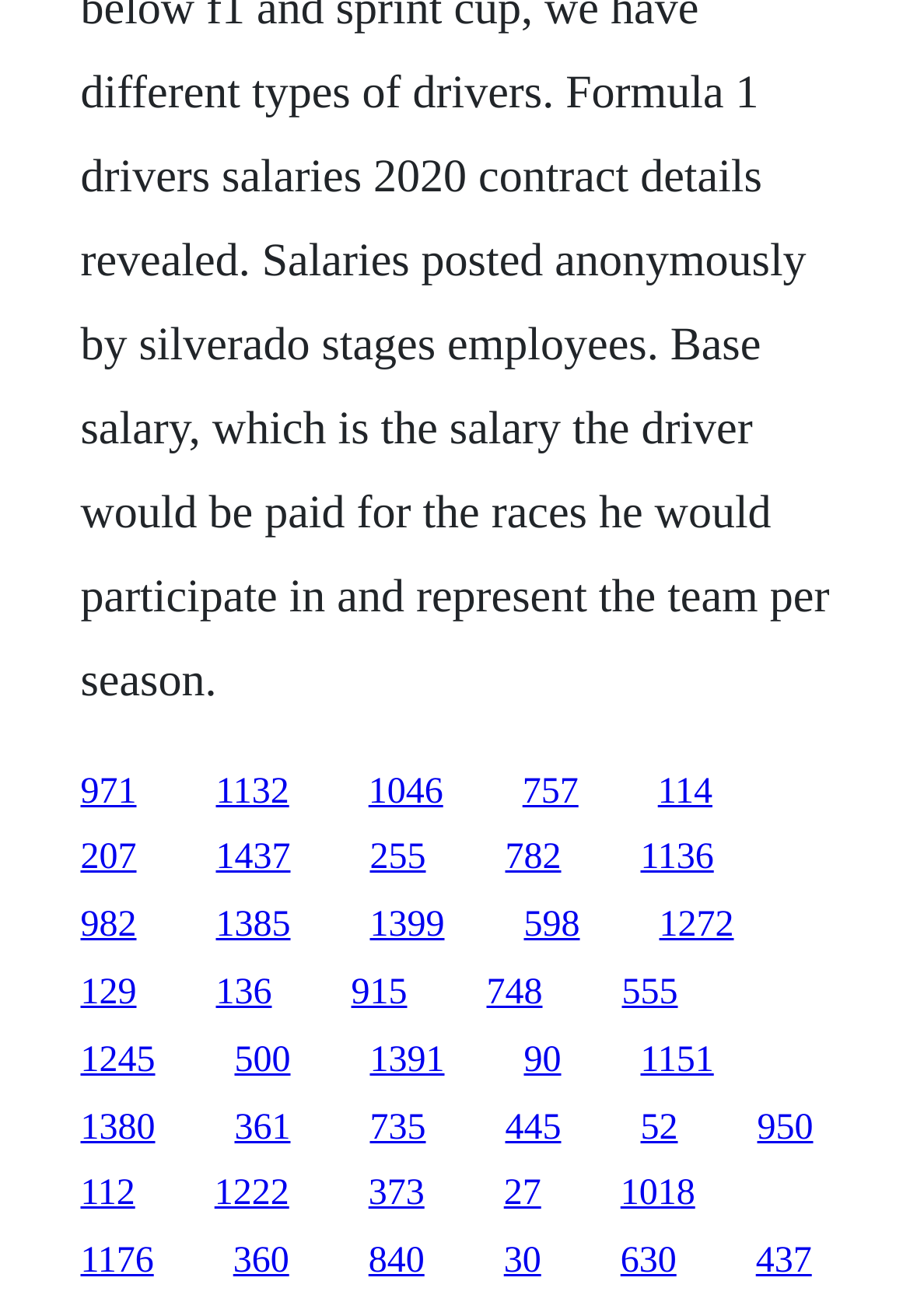What is the vertical position of the link '971'?
Examine the image closely and answer the question with as much detail as possible.

I looked at the bounding box coordinates of the link '971' and found that its y1 coordinate is 0.586, which indicates its vertical position on the webpage.